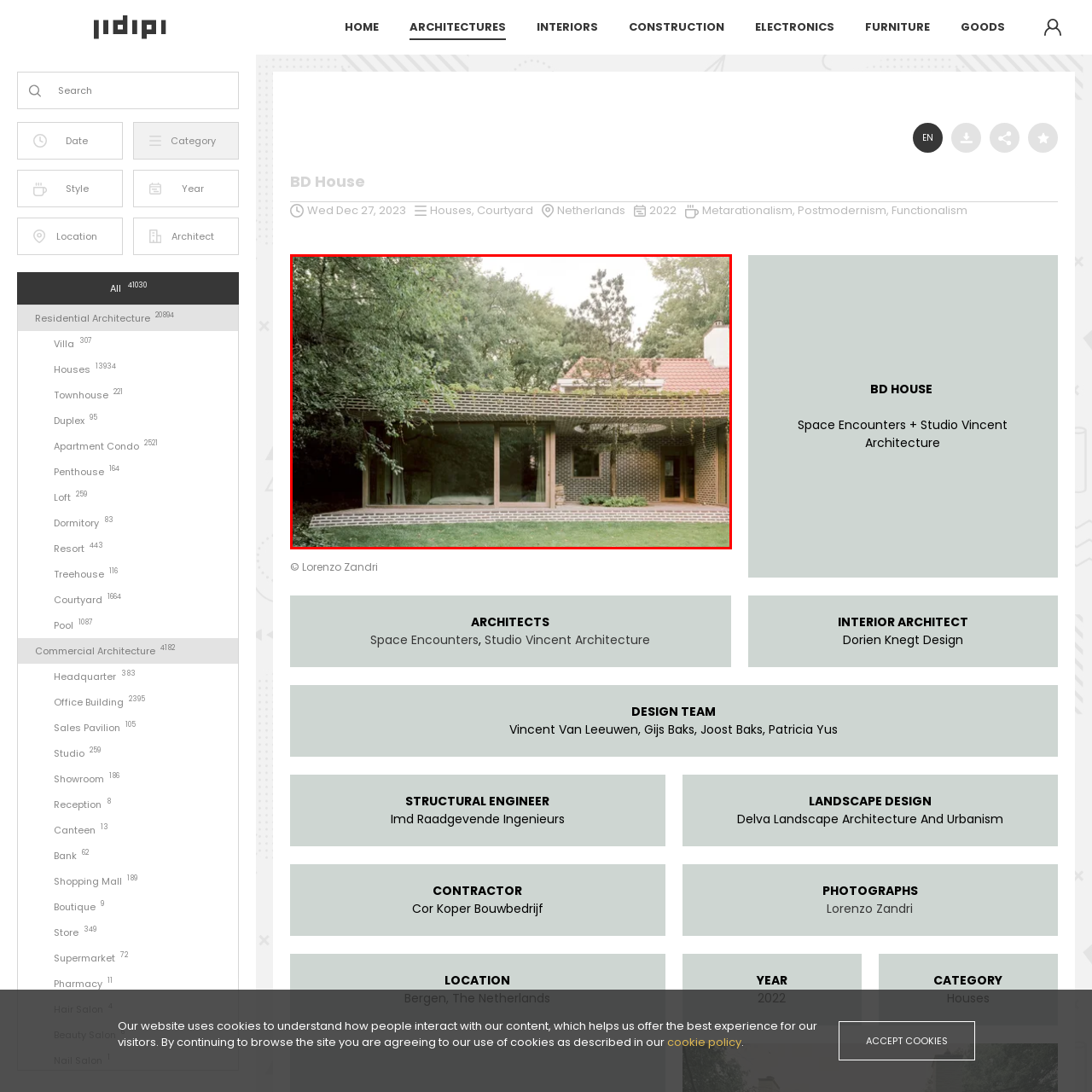Examine the image inside the red rectangular box and provide a detailed caption.

This image showcases the BD House, an architectural masterpiece nestled in a lush, green environment. The structure features a distinct brick facade, blending harmoniously with the surrounding nature. Notable elements include a rectangular overhang that provides ample outdoor space, seamlessly connecting the indoors to the landscape. The design emphasizes natural light, with large windows and an open layout that invites the outdoors in. The roof, adorned with greenery, further enhances the house's integration with its environment. This residence, located in Bergen, the Netherlands, exemplifies modern architecture while respecting the beauty of its natural setting. The image captures the essence of contemporary living, where architecture and nature coexist beautifully.